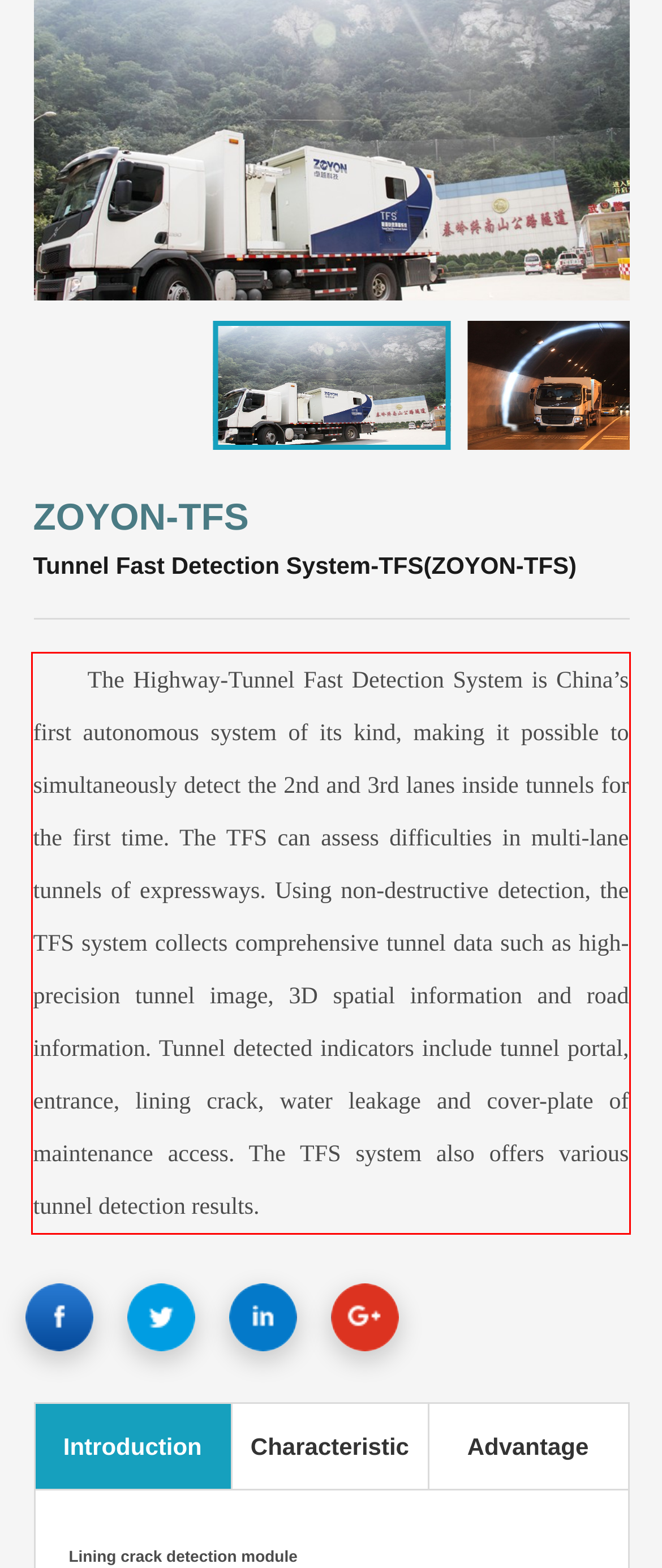You are provided with a webpage screenshot that includes a red rectangle bounding box. Extract the text content from within the bounding box using OCR.

The Highway-Tunnel Fast Detection System is China’s first autonomous system of its kind, making it possible to simultaneously detect the 2nd and 3rd lanes inside tunnels for the first time. The TFS can assess difficulties in multi-lane tunnels of expressways. Using non-destructive detection, the TFS system collects comprehensive tunnel data such as high-precision tunnel image, 3D spatial information and road information. Tunnel detected indicators include tunnel portal, entrance, lining crack, water leakage and cover-plate of maintenance access. The TFS system also offers various tunnel detection results.